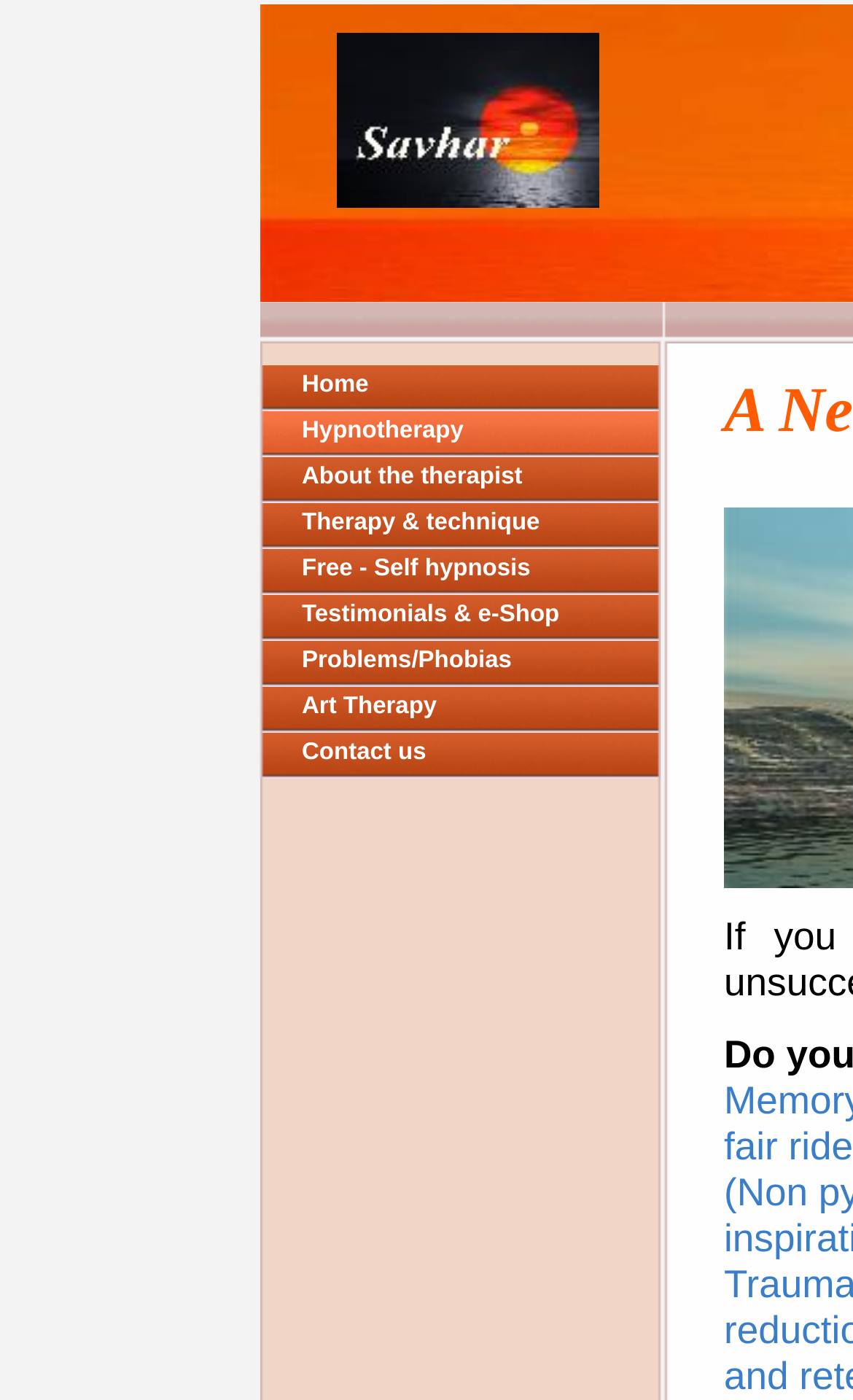Point out the bounding box coordinates of the section to click in order to follow this instruction: "Learn about the therapist".

[0.303, 0.327, 0.774, 0.359]